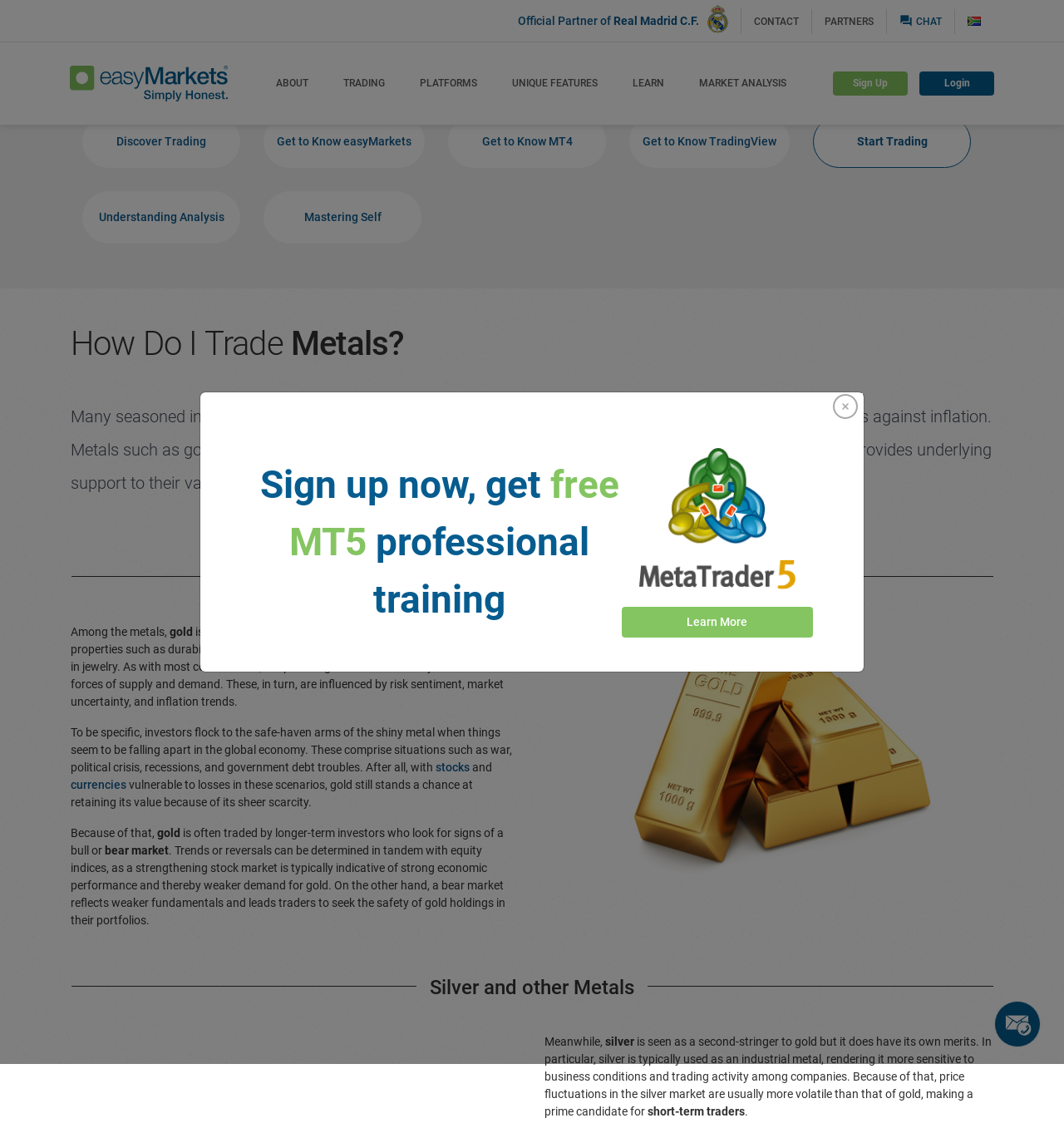Generate a thorough caption that explains the contents of the webpage.

This webpage is about metal trading, specifically focusing on gold and silver as safe-haven assets. At the top, there is a navigation menu with links to "CONTACT", "PARTNERS", and "CHAT" on the right side, and a logo of easyMarkets on the left side. Below the navigation menu, there are several links to different sections of the website, including "ABOUT", "TRADING", "PLATFORMS", and "LEARN".

The main content of the webpage is divided into several sections. The first section has a heading "How Do I Trade Metals?" and explains that metals like gold and silver are considered hedges against inflation and are treated as safe-haven assets due to their scarcity. The text also mentions that the price of gold is determined by market forces of supply and demand, which are influenced by risk sentiment, market uncertainty, and inflation trends.

The next section focuses on gold, describing it as the most actively traded metal due to its durability, malleability, and conductivity, as well as its wide usage in jewelry. The text explains that investors flock to gold during times of economic uncertainty, and that its price is influenced by market trends and economic indicators. There is also an image of gold on the right side of this section.

The third section discusses silver and other metals, explaining that silver is seen as a second-stringer to gold but has its own merits, particularly in industrial uses. The text notes that silver is more sensitive to business conditions and trading activity, making it a prime candidate for short-term traders.

Throughout the webpage, there are several calls-to-action, including buttons to "Sign Up", "Login", and "Learn More". There is also a chat window at the bottom right corner of the page, with options to chat with a representative, send a message, or call.